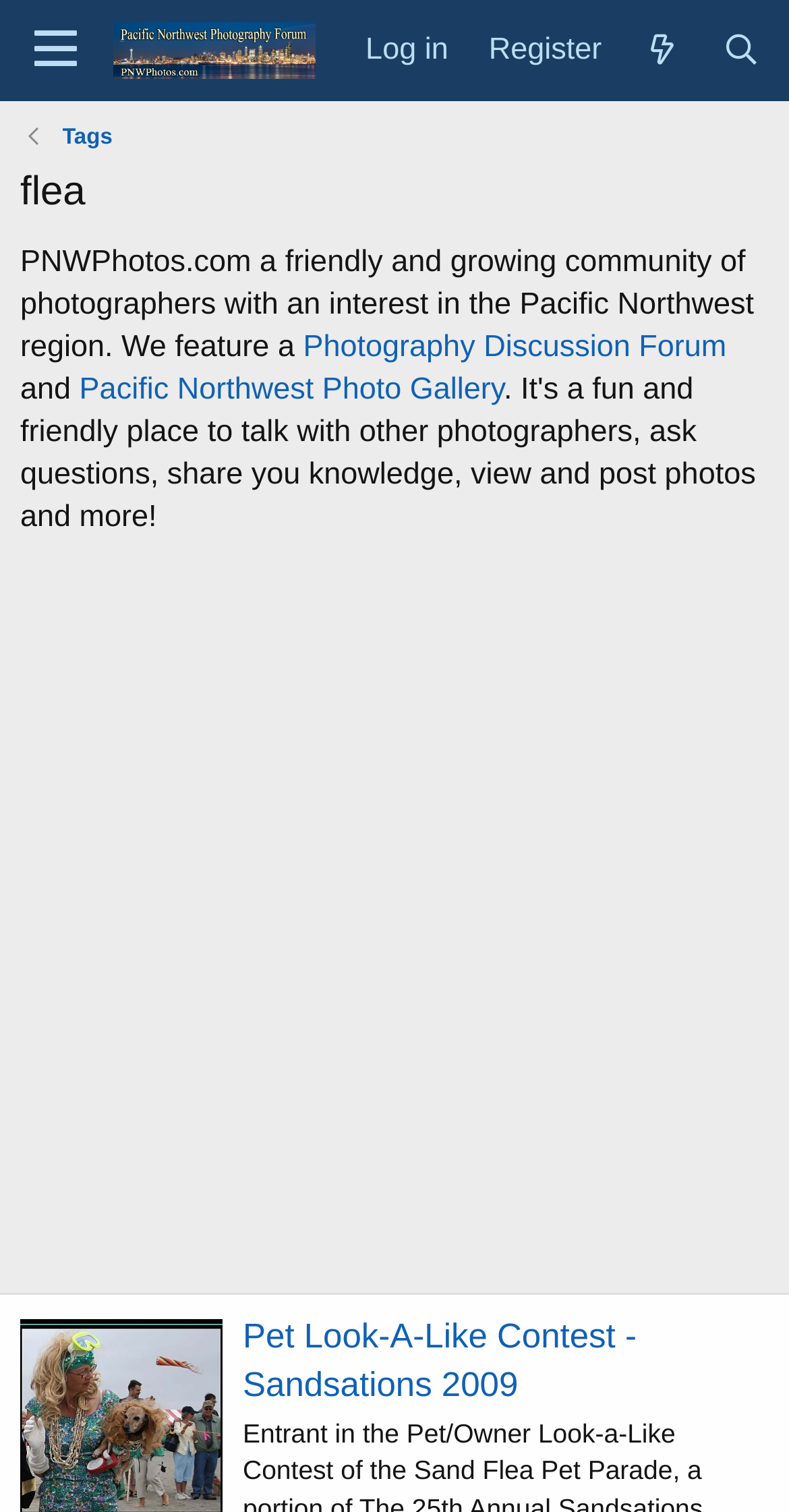How many links are there in the top navigation bar?
Provide an in-depth answer to the question, covering all aspects.

I counted the number of link elements in the top section of the webpage, which are 'Menu', 'Log in', 'Register', 'What's new', and 'Search', and found that there are 5 links in total.